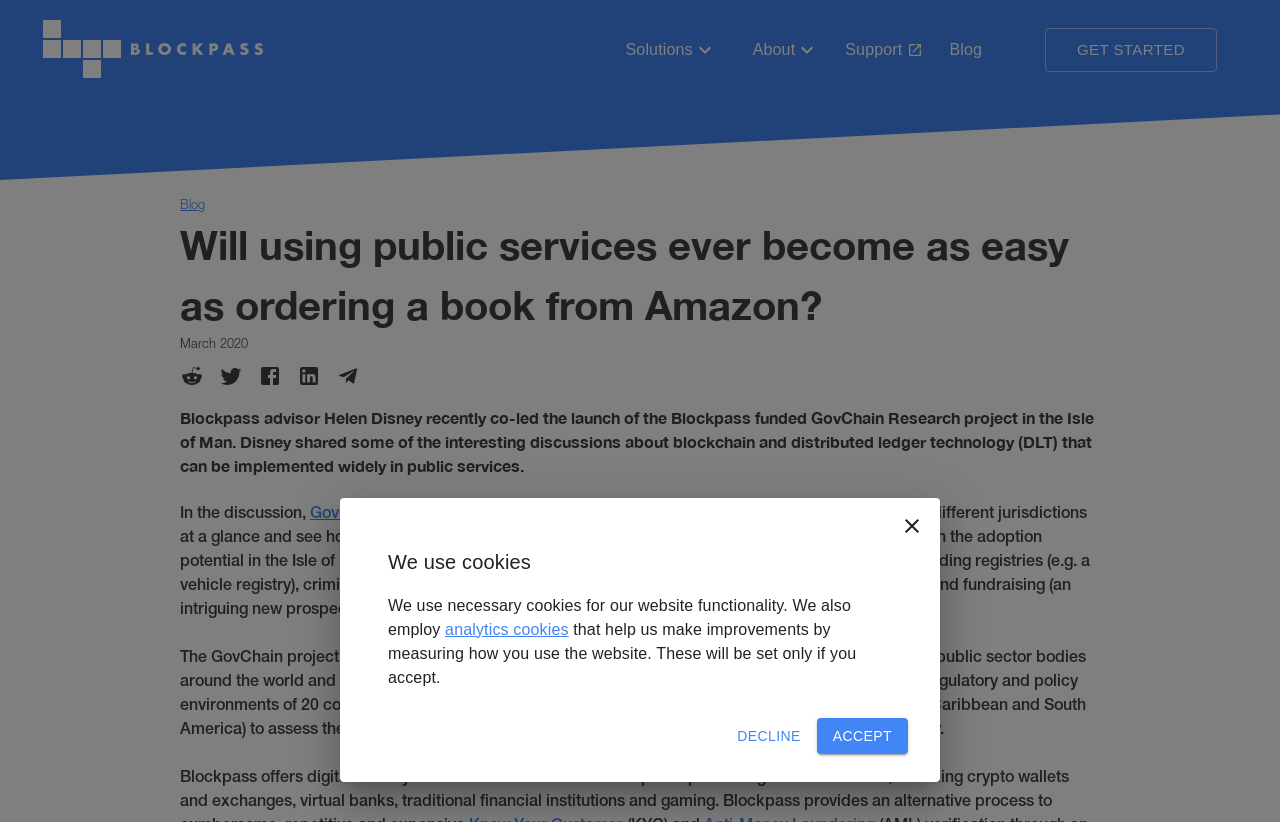Give a one-word or short phrase answer to the question: 
How many buttons are there in the webpage?

7